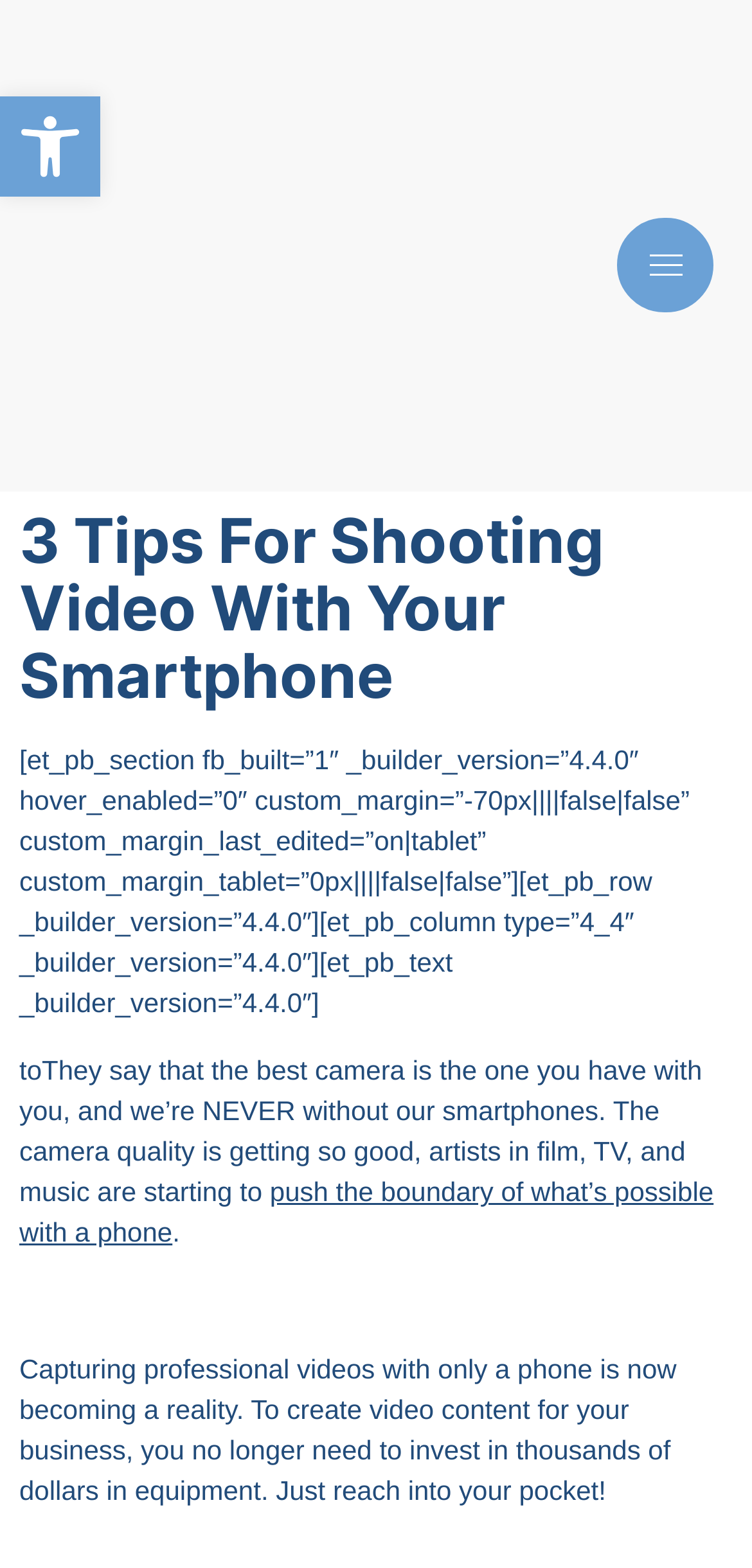Produce an elaborate caption capturing the essence of the webpage.

The webpage is about shooting video with a smartphone, with a focus on the quality of camera phones and their potential for creating professional video content. 

At the top left of the page, there is a link. To the right of this link, a hamburger icon button is located. Below these elements, a header section spans the width of the page, containing a heading that reads "3 Tips For Shooting Video With Your Smartphone". 

Below the header, a block of text is positioned, which discusses the idea that the best camera is the one you have with you, and how smartphone cameras are getting good enough to be used by artists in film, TV, and music. This text block is followed by a link that reads "push the boundary of what’s possible with a phone". 

Further down, there is another text block that explains how capturing professional videos with just a phone is becoming a reality, and that you no longer need to invest in expensive equipment to create video content for your business. 

At the top left corner of the page, an "Accessibility Tools" button is located, accompanied by an image with the same name.